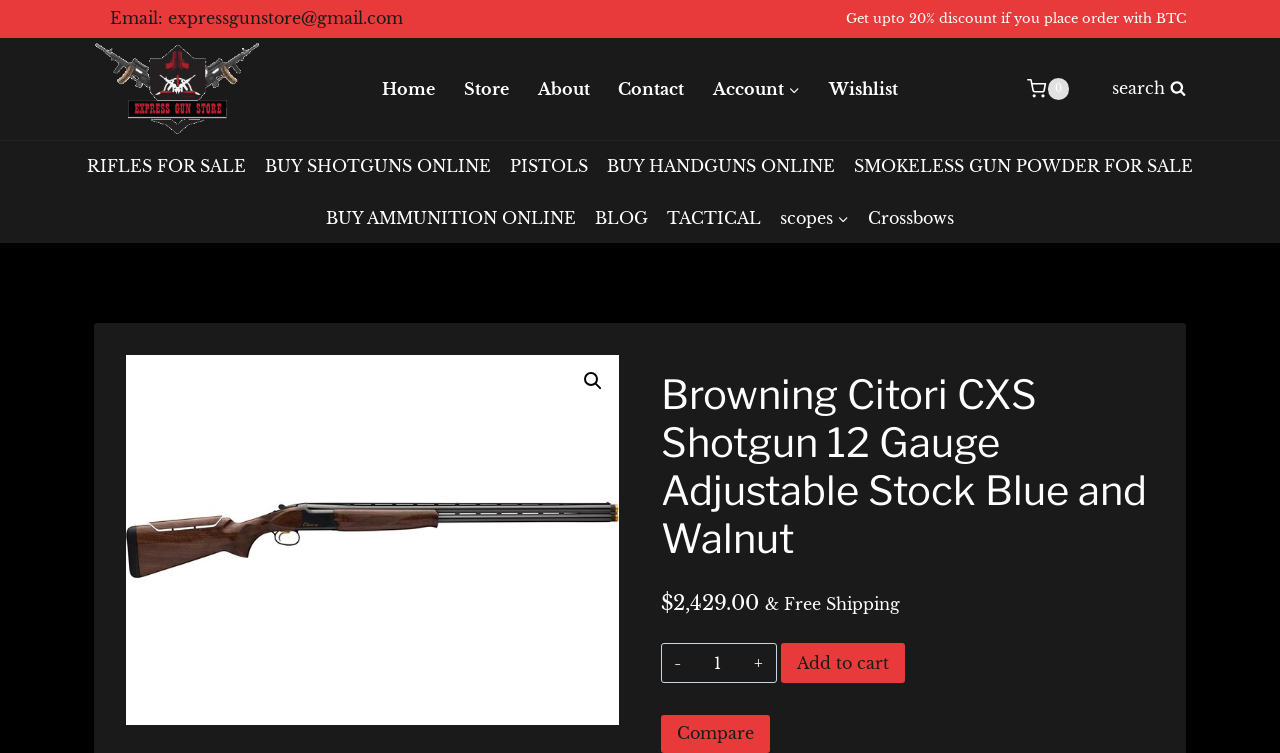Extract the primary heading text from the webpage.

Browning Citori CXS Shotgun 12 Gauge Adjustable Stock Blue and Walnut